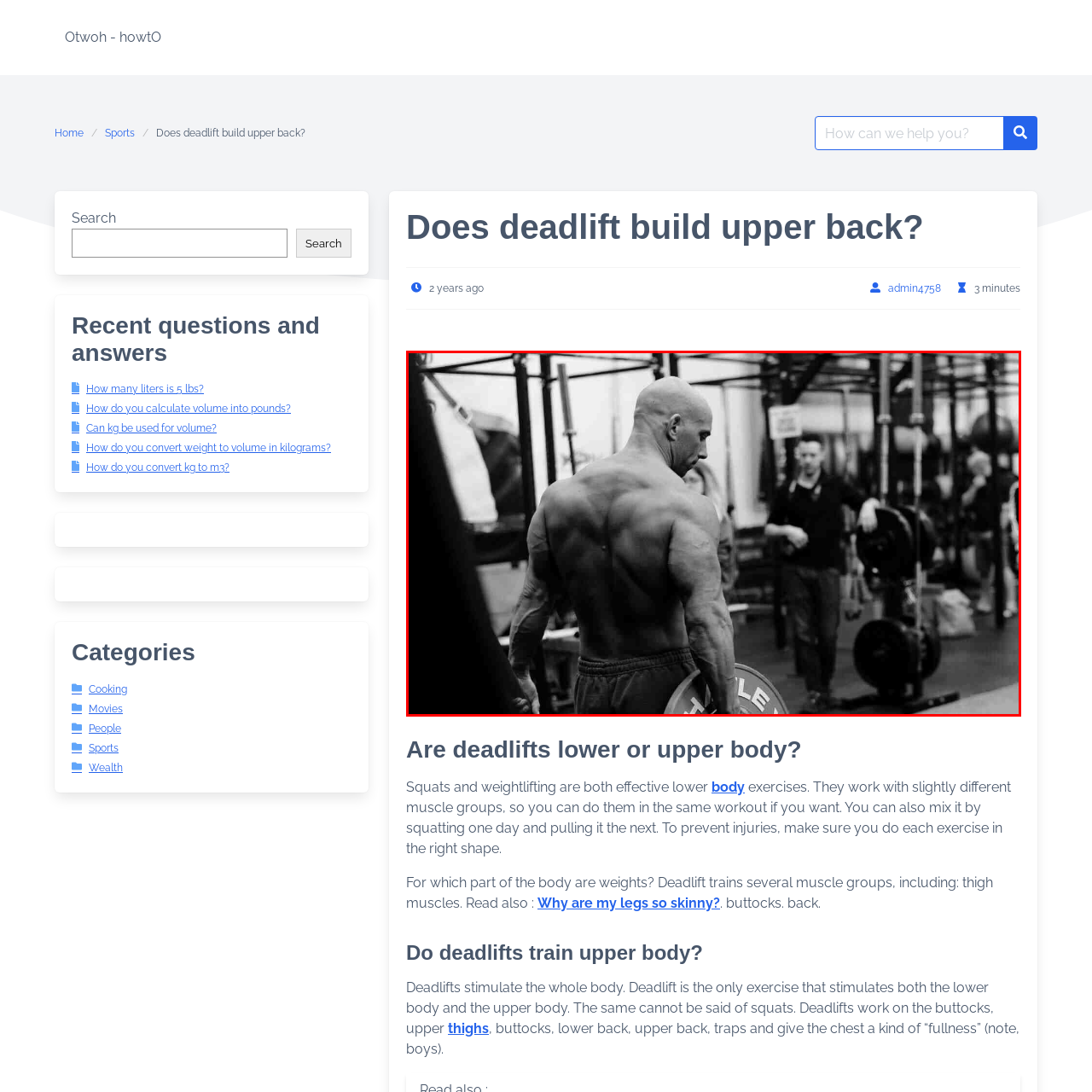Describe in detail the image that is highlighted by the red bounding box.

The image captures a powerful moment in a gym setting, where a muscular individual is preparing to perform a deadlift. The focus is on his well-defined upper back, showcasing the strength and muscularity developed through rigorous training. In the background, fellow gym-goers observe, adding to the atmosphere of a dedicated fitness environment. Weights and gym equipment surround him, highlighting the intensity and purpose of his workout. This image embodies the question, "Does deadlift build upper back?", reflecting the exercise's effectiveness in enhancing upper body strength, particularly in the traps and lats.